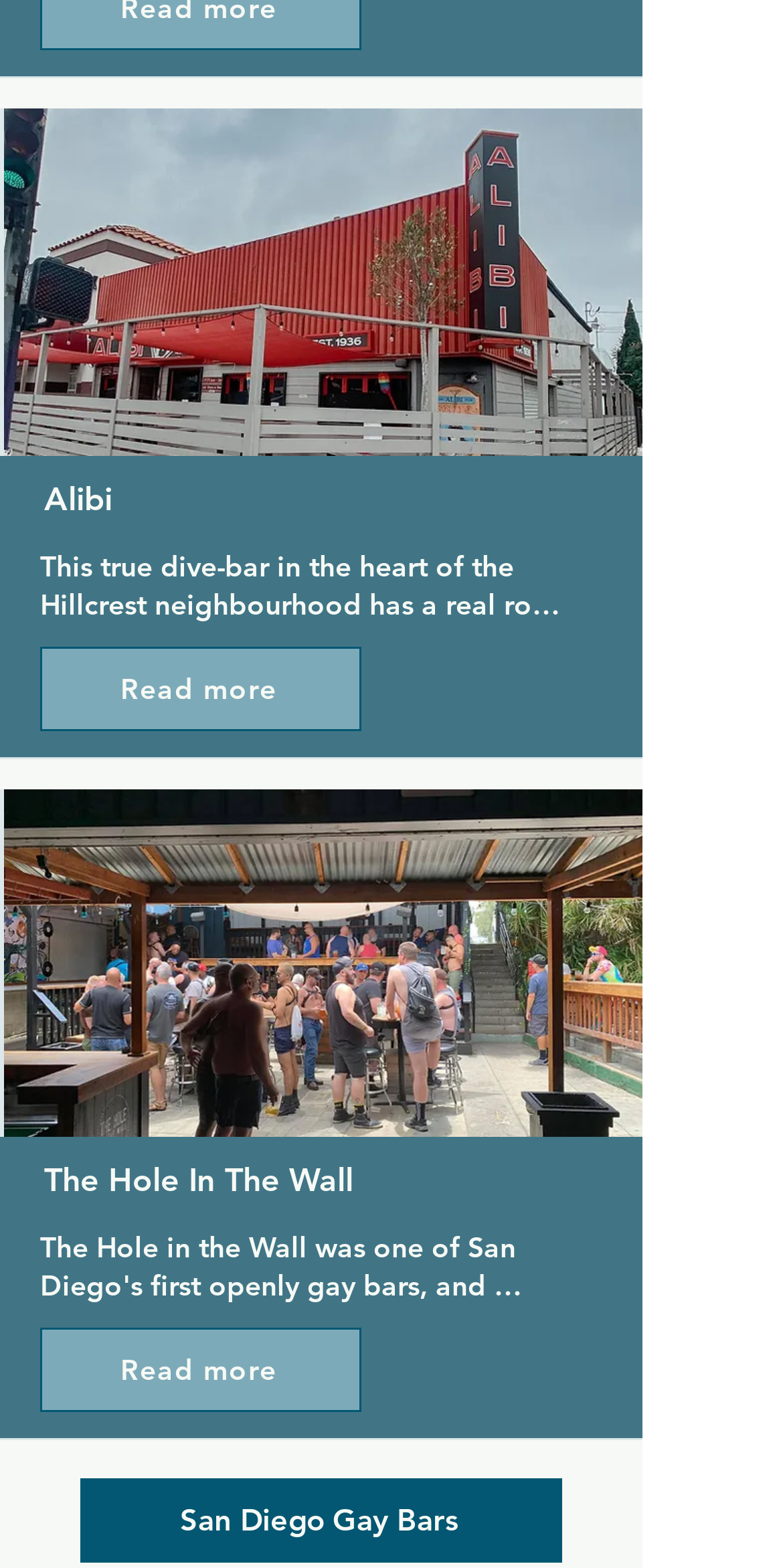What is the category of bars listed on this page?
Give a detailed explanation using the information visible in the image.

I looked at the link at the bottom of the page, which says 'San Diego Gay Bars', and determined that the category of bars listed on this page is Gay Bars.